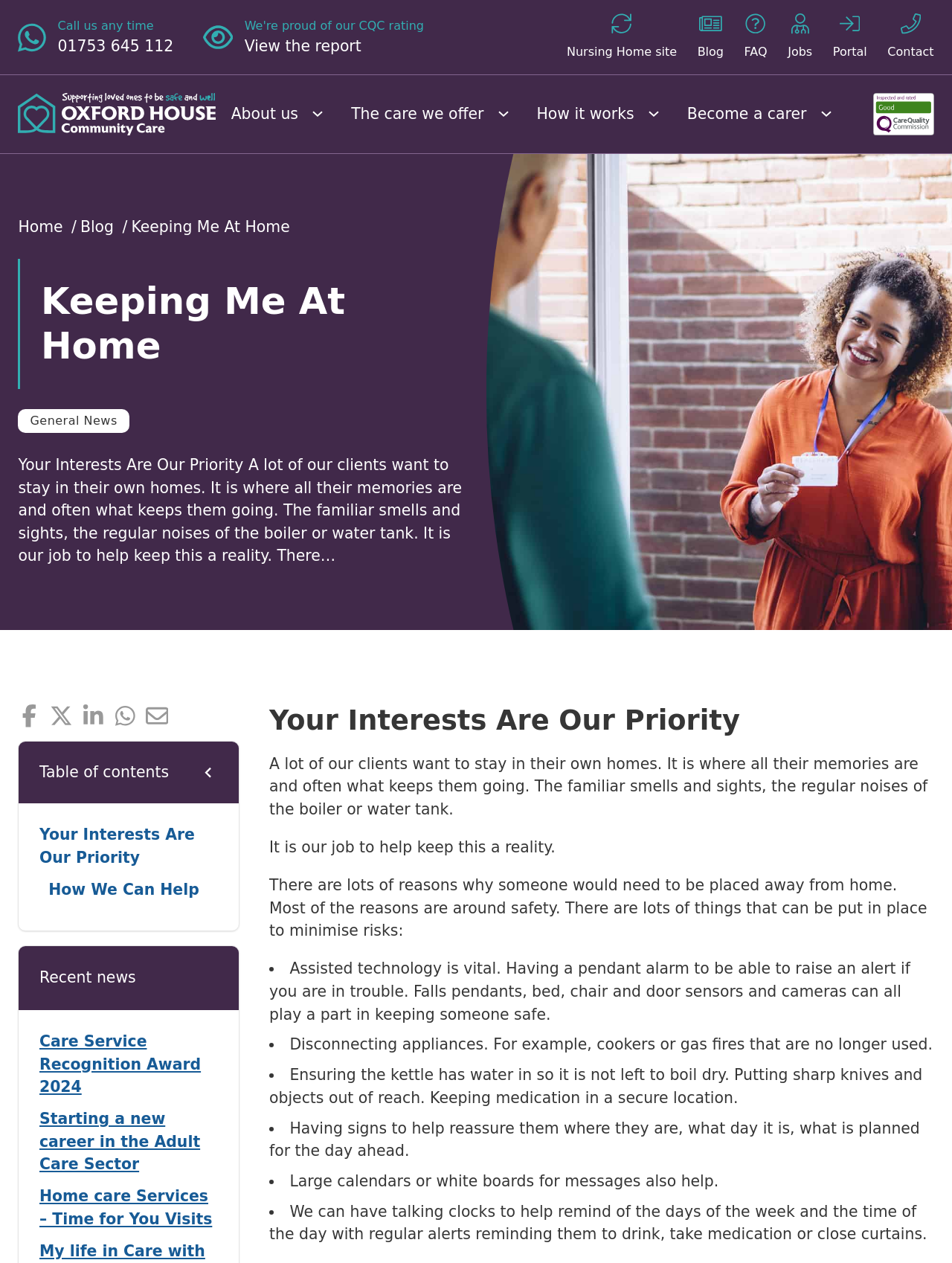Kindly respond to the following question with a single word or a brief phrase: 
What is the phone number to call?

01753 645 112